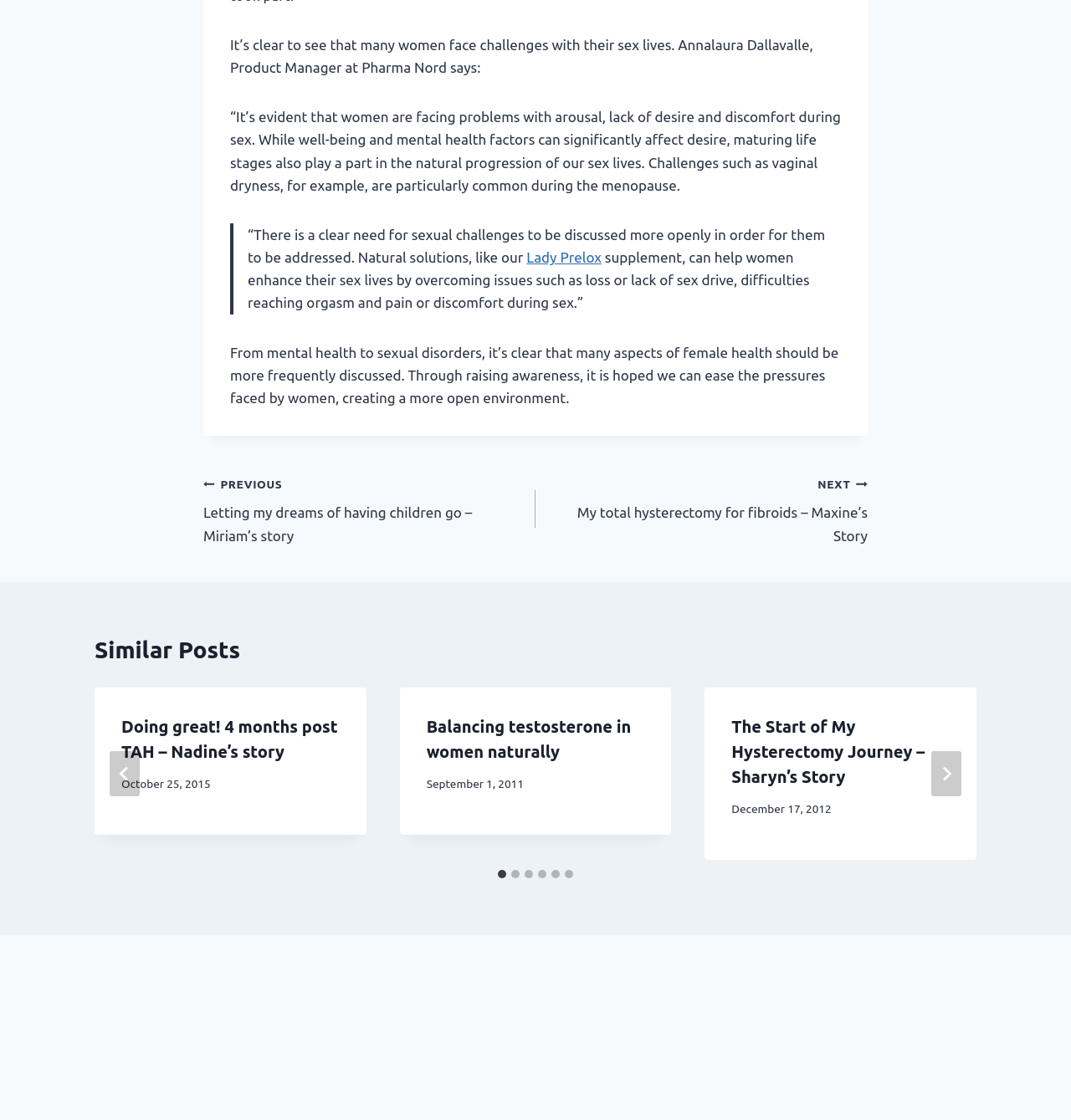Refer to the image and provide an in-depth answer to the question: 
What is the name of the supplement mentioned?

The article mentions a supplement called Lady Prelox, which is a natural solution to help women enhance their sex lives by overcoming issues such as loss or lack of sex drive, difficulties reaching orgasm, and pain or discomfort during sex.